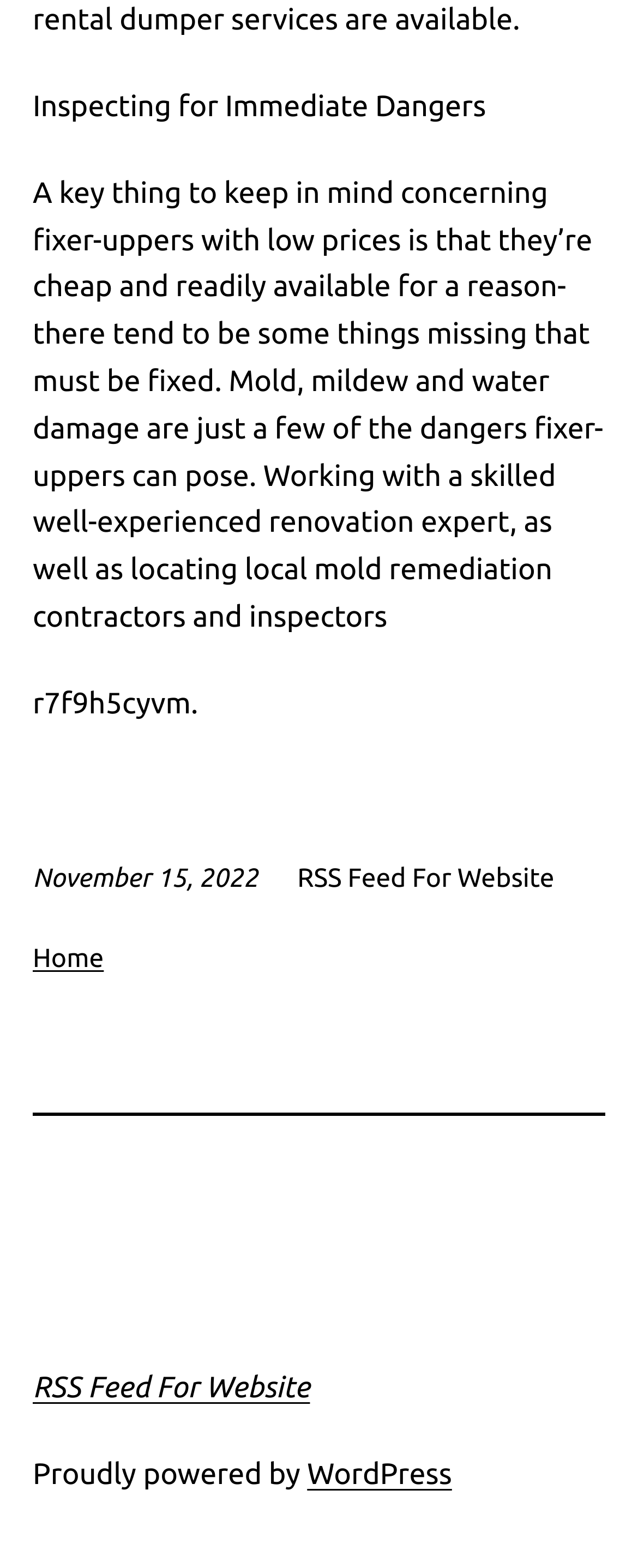Predict the bounding box of the UI element based on this description: "RSS Feed For Website".

[0.051, 0.874, 0.486, 0.895]